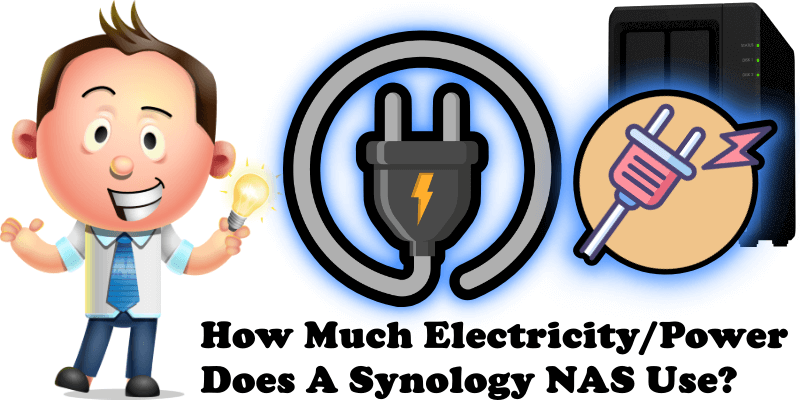What does the plug with a lightning bolt icon represent?
Answer with a single word or short phrase according to what you see in the image.

Power